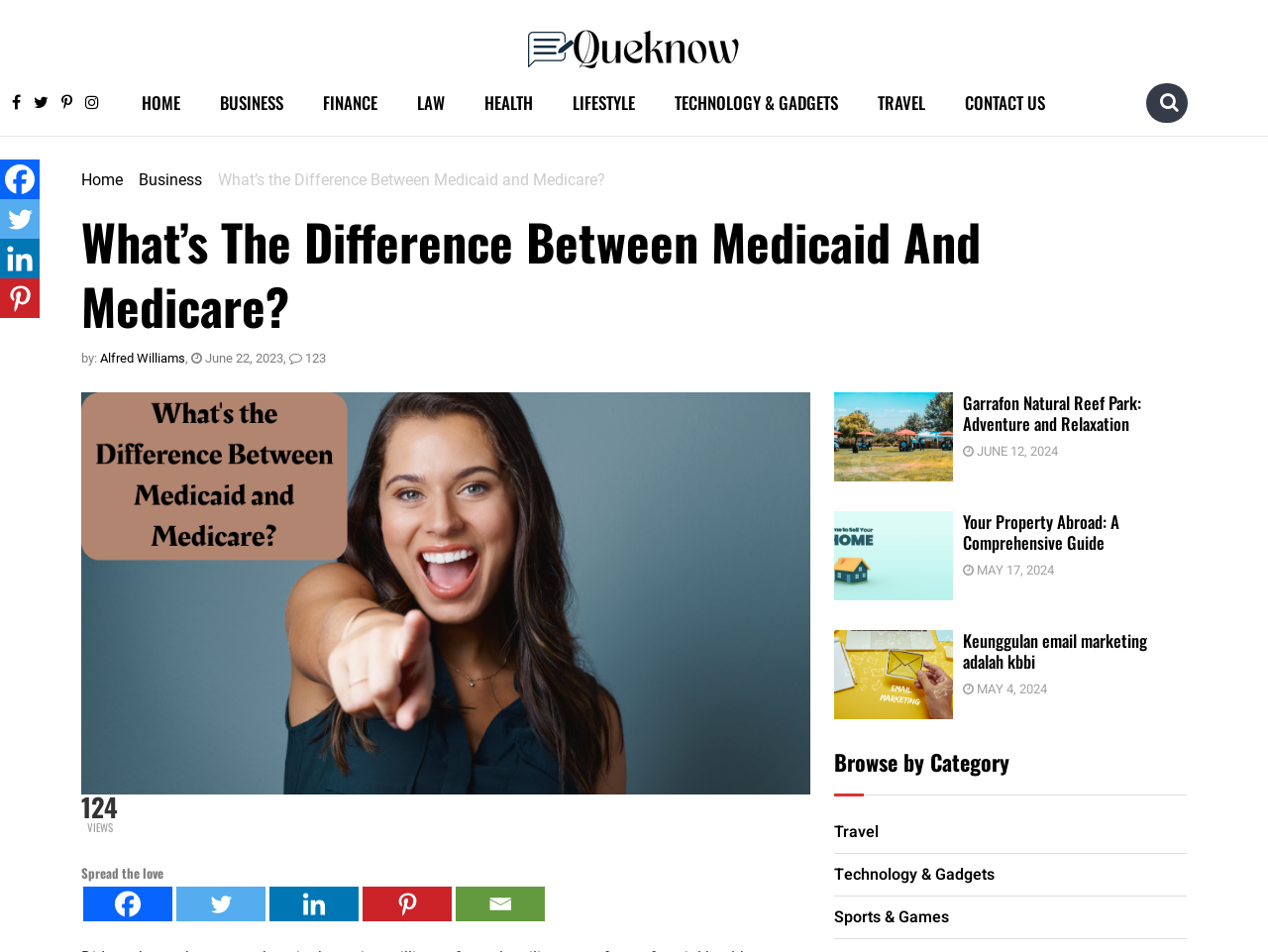Please determine the bounding box coordinates of the area that needs to be clicked to complete this task: 'Share on Facebook'. The coordinates must be four float numbers between 0 and 1, formatted as [left, top, right, bottom].

[0.066, 0.932, 0.136, 0.968]